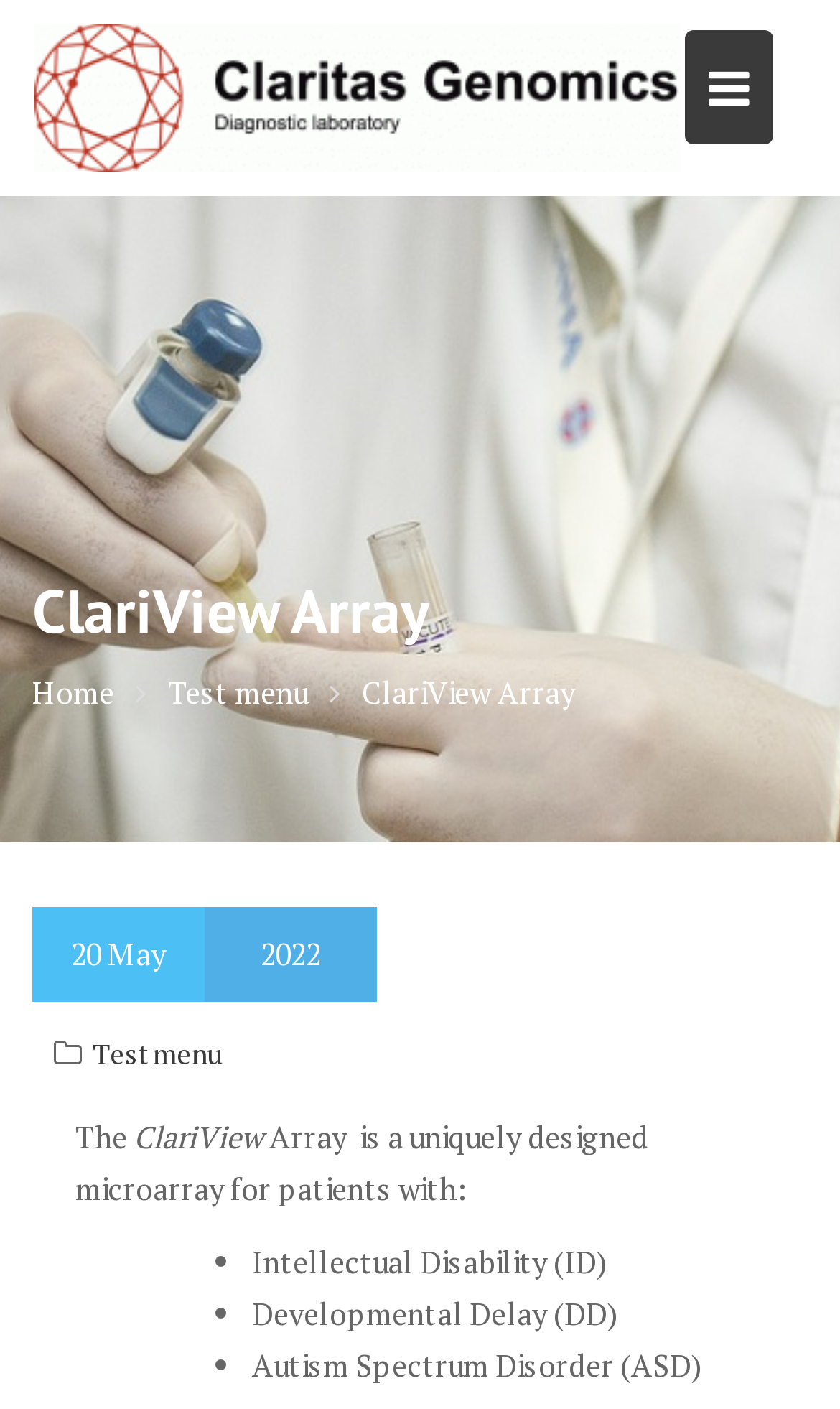Please give a short response to the question using one word or a phrase:
What is the name of the microarray?

ClariView Array